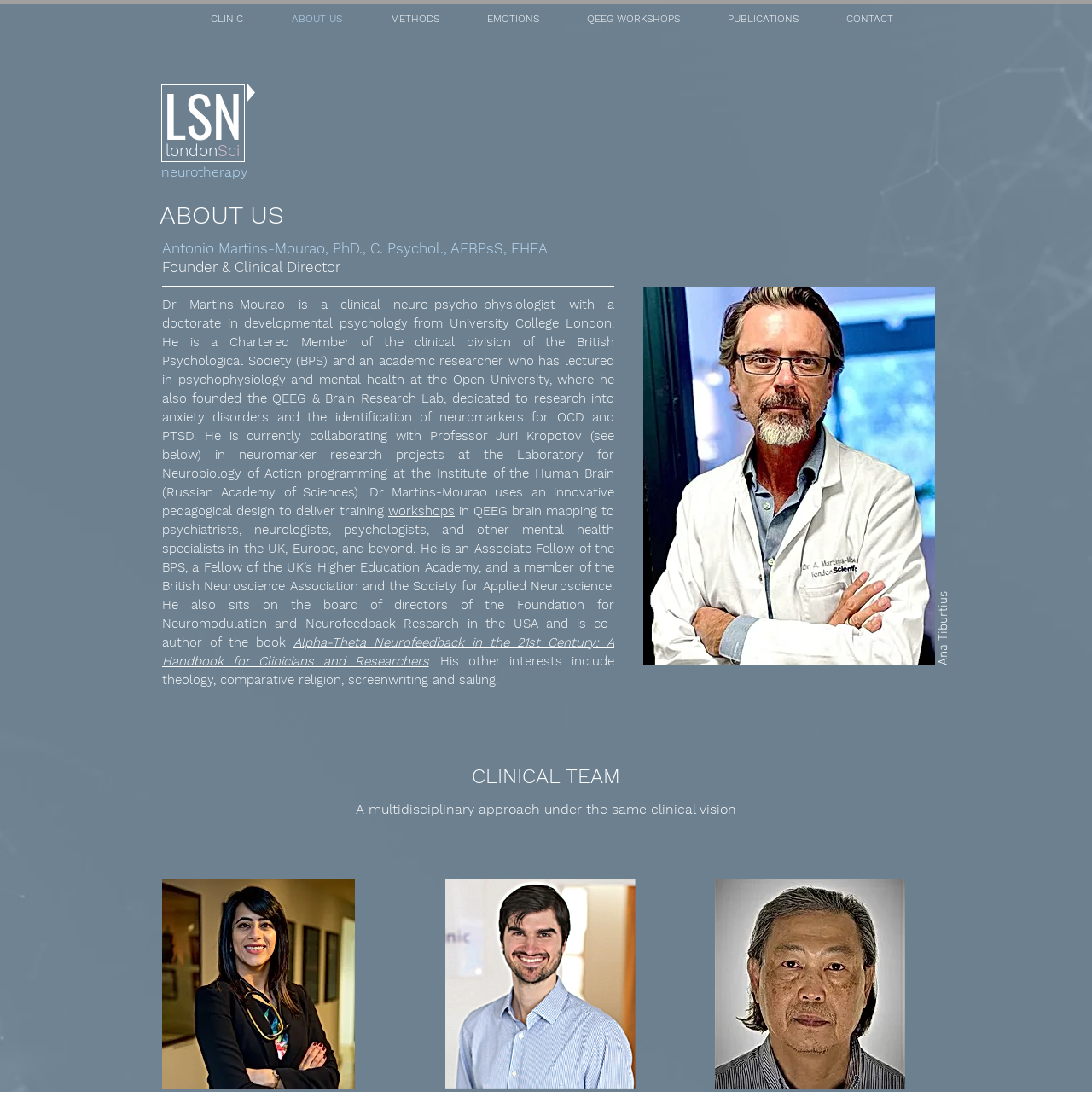Please specify the bounding box coordinates of the element that should be clicked to execute the given instruction: 'Click on the 'CLINIC' link'. Ensure the coordinates are four float numbers between 0 and 1, expressed as [left, top, right, bottom].

[0.17, 0.0, 0.245, 0.035]